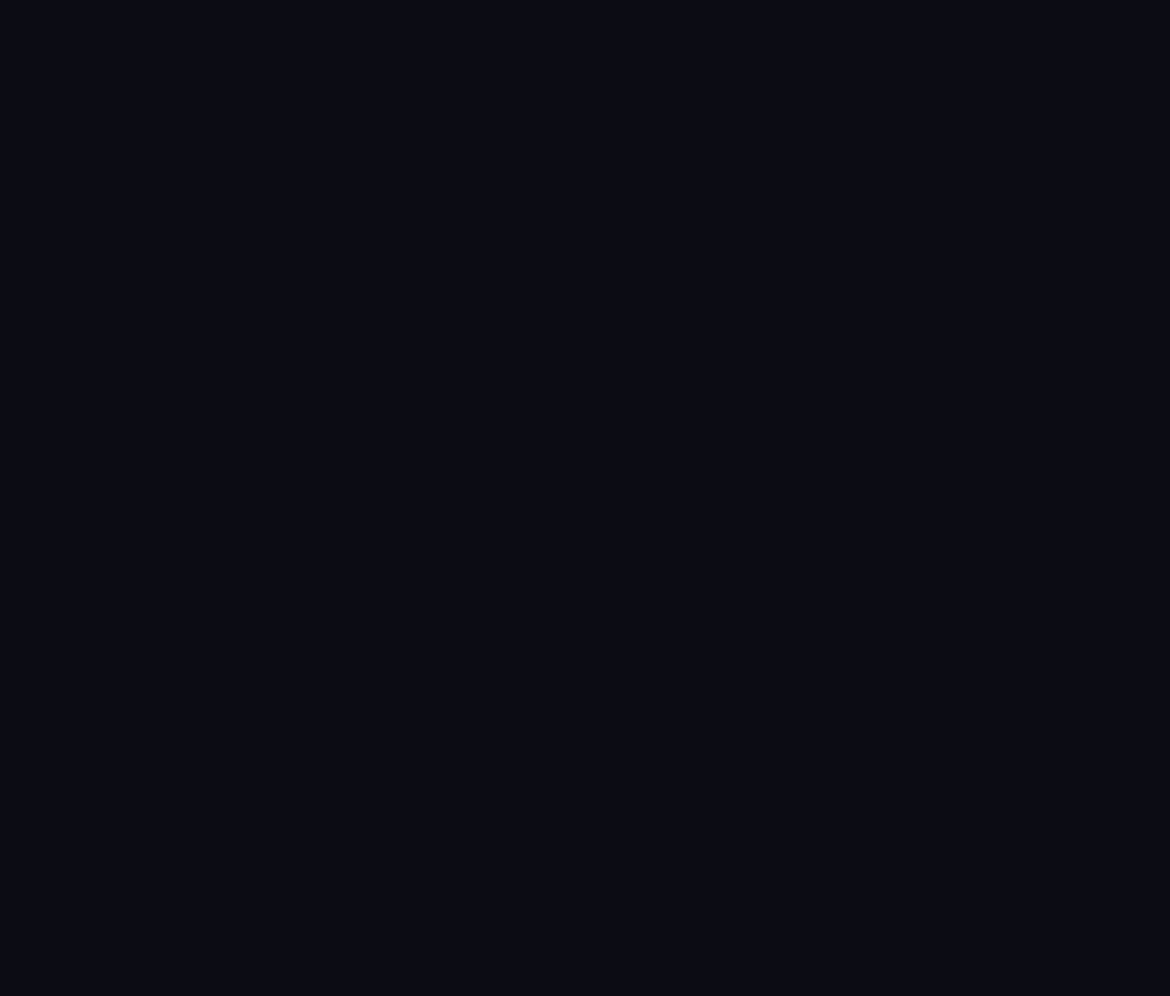Given the element description Twitter, predict the bounding box coordinates for the UI element in the webpage screenshot. The format should be (top-left x, top-left y, bottom-right x, bottom-right y), and the values should be between 0 and 1.

[0.1, 0.269, 0.231, 0.318]